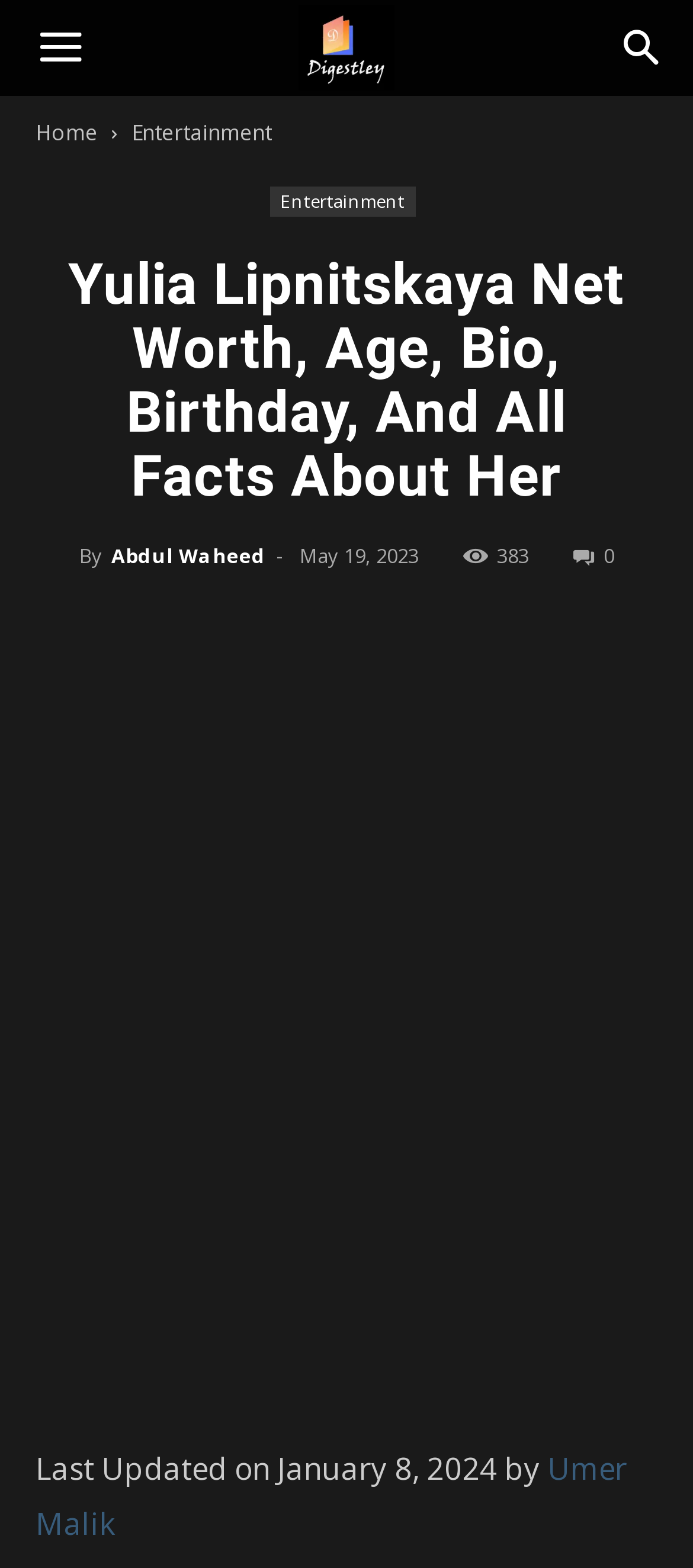Determine the bounding box coordinates for the clickable element to execute this instruction: "Search for something". Provide the coordinates as four float numbers between 0 and 1, i.e., [left, top, right, bottom].

[0.856, 0.0, 1.0, 0.061]